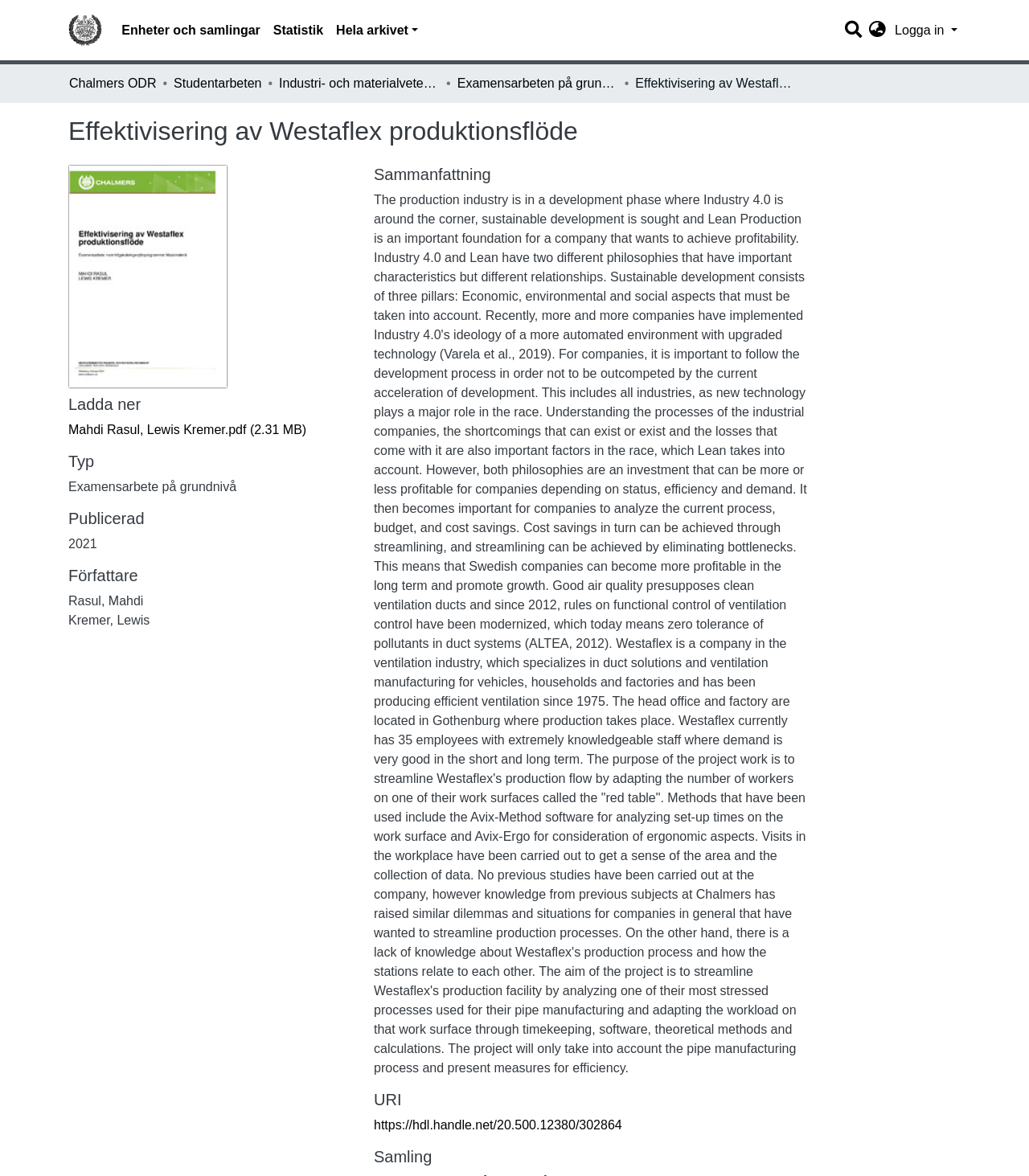What is the type of the document described on this webpage? From the image, respond with a single word or brief phrase.

Examensarbete på grundnivå